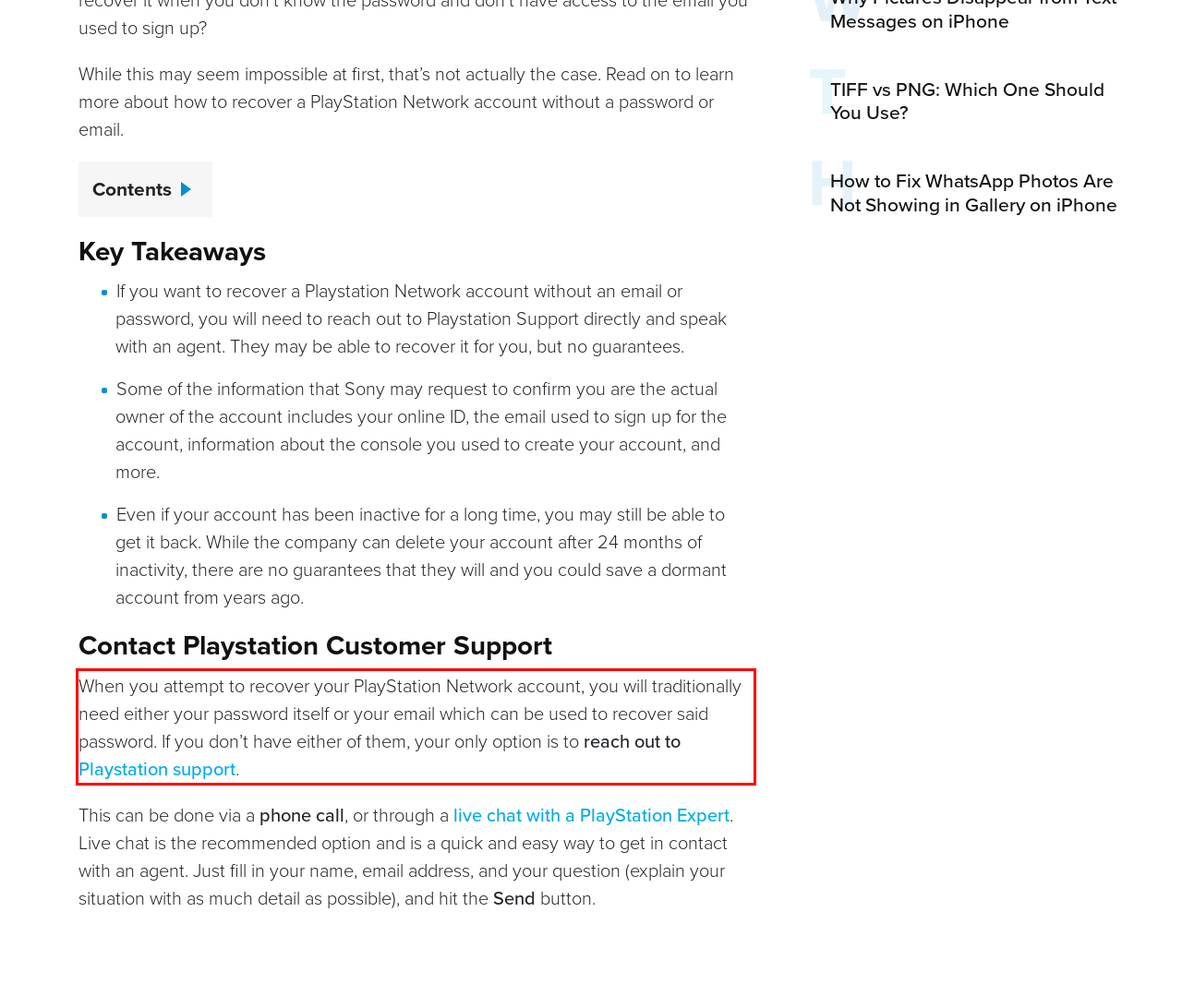The screenshot you have been given contains a UI element surrounded by a red rectangle. Use OCR to read and extract the text inside this red rectangle.

When you attempt to recover your PlayStation Network account, you will traditionally need either your password itself or your email which can be used to recover said password. If you don’t have either of them, your only option is to reach out to Playstation support.